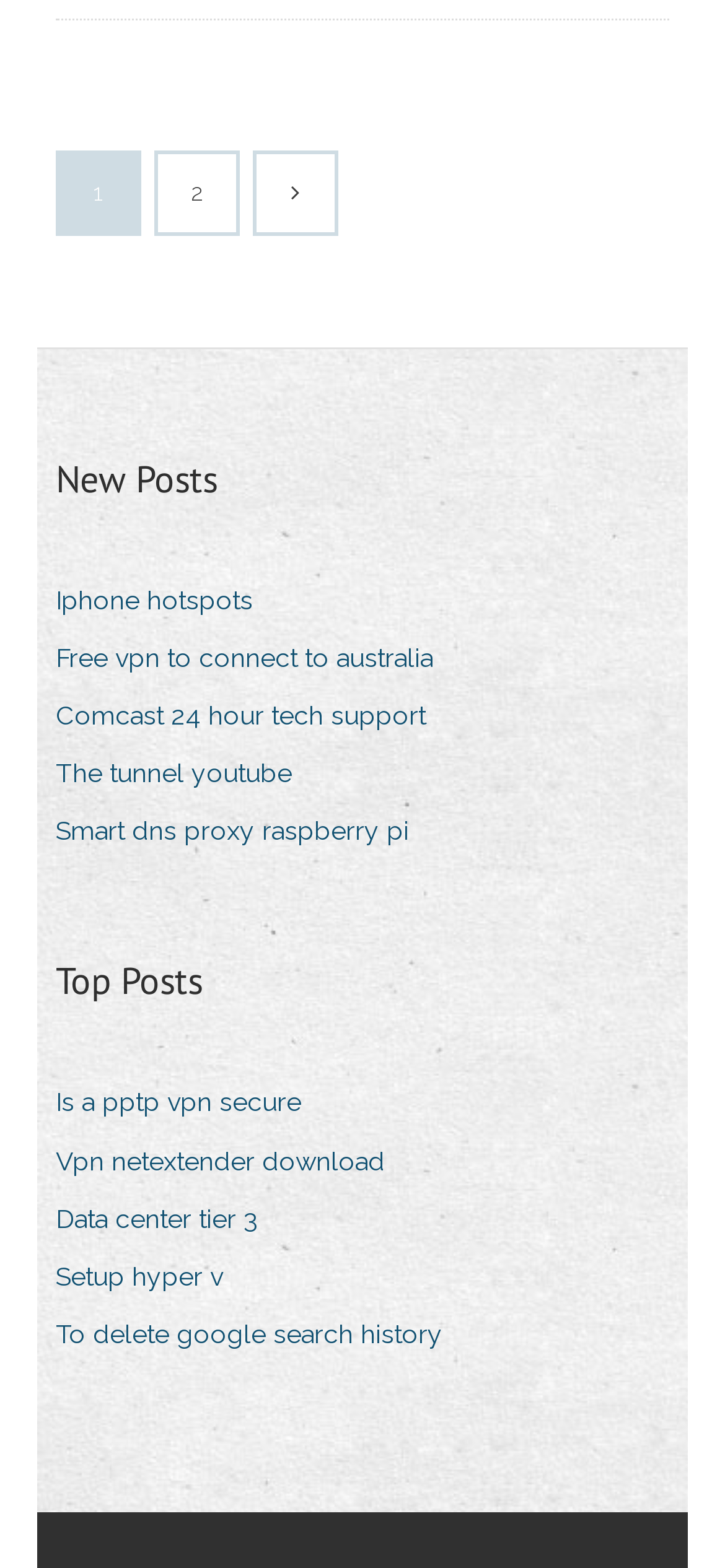Please specify the bounding box coordinates of the element that should be clicked to execute the given instruction: 'Click on the second page'. Ensure the coordinates are four float numbers between 0 and 1, expressed as [left, top, right, bottom].

[0.218, 0.098, 0.326, 0.148]